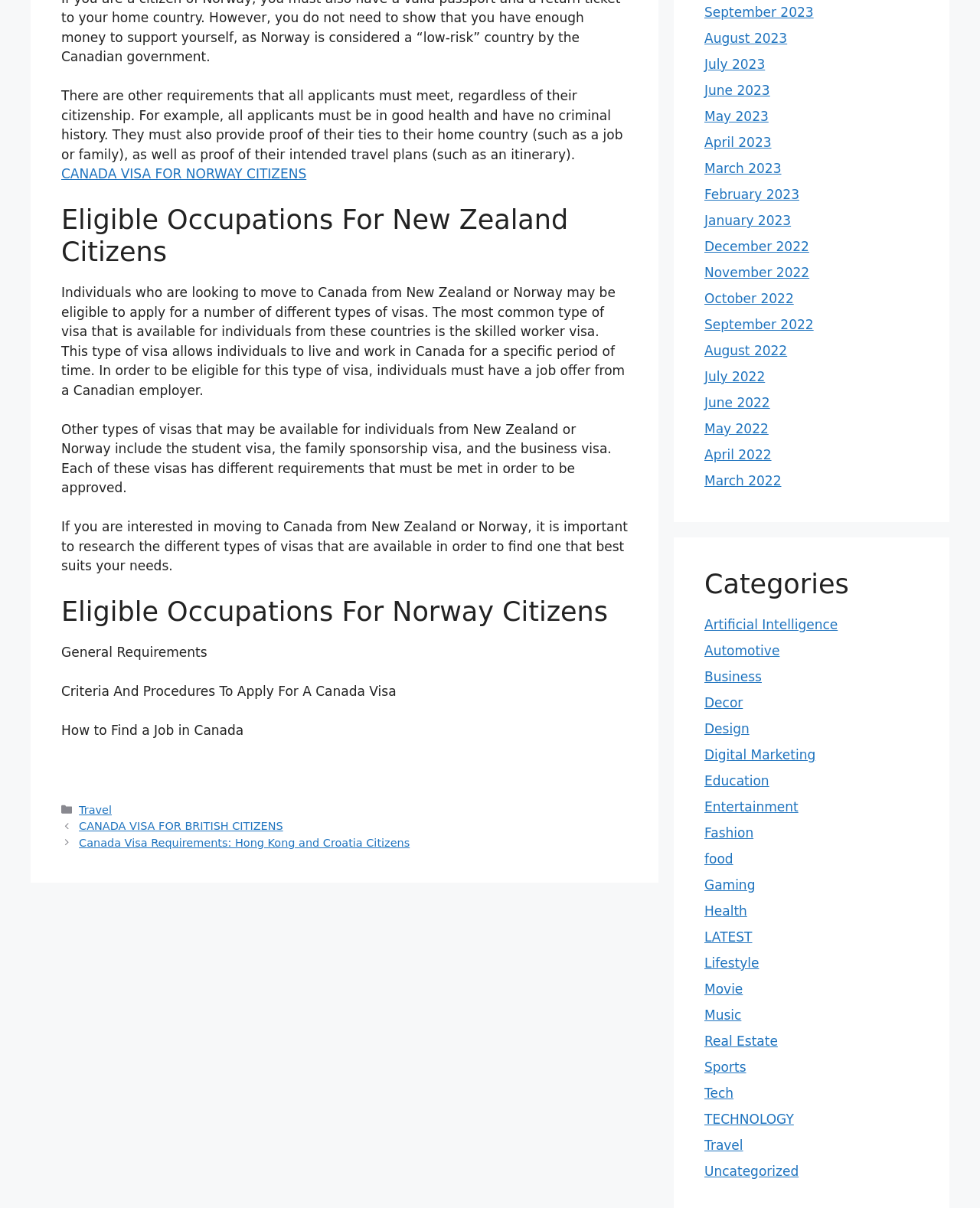What is required for individuals to be eligible for a skilled worker visa?
Using the image provided, answer with just one word or phrase.

Job offer from a Canadian employer